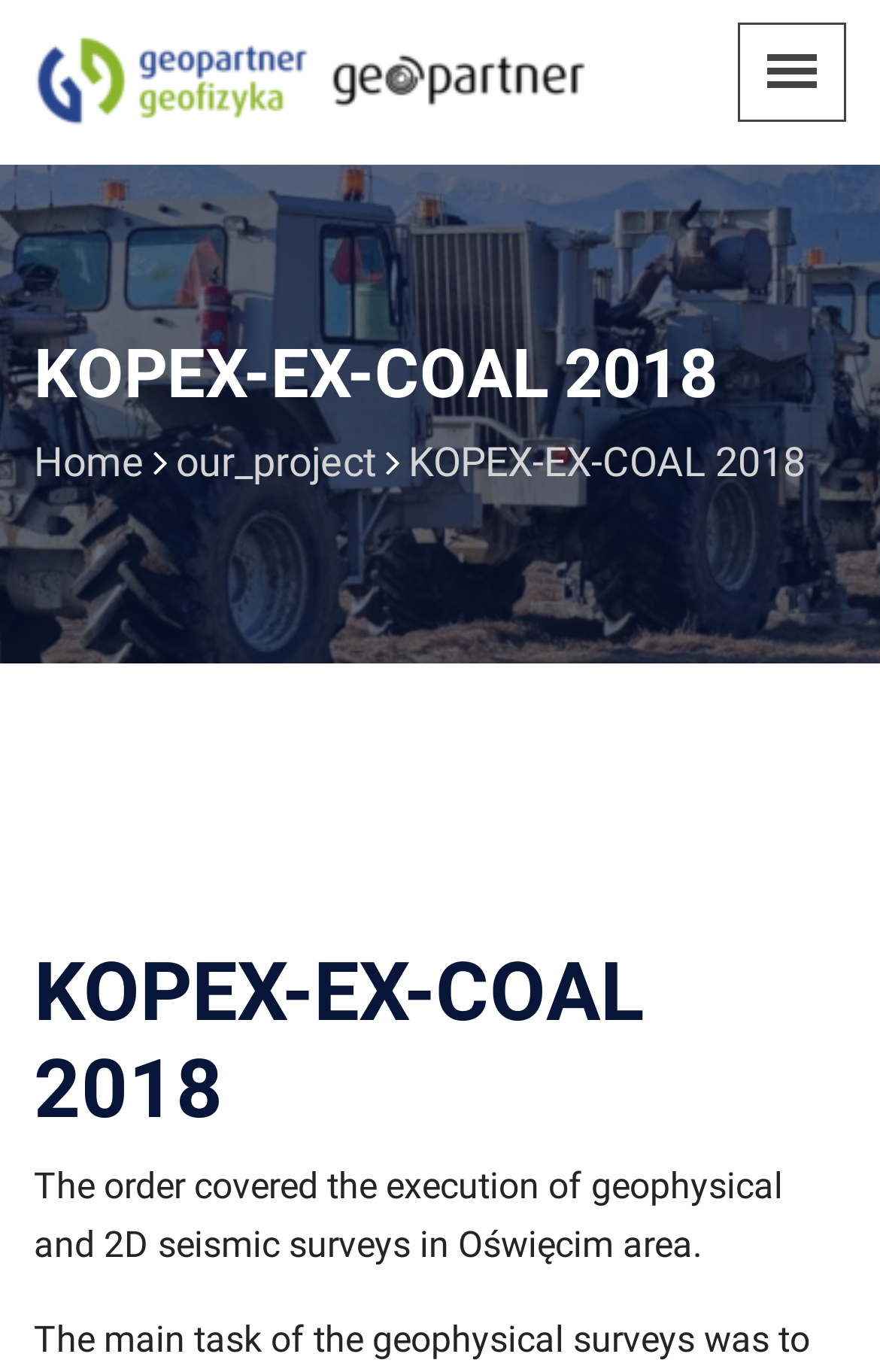What is the logo at the top left corner?
Answer the question with a single word or phrase, referring to the image.

Dustrial logo